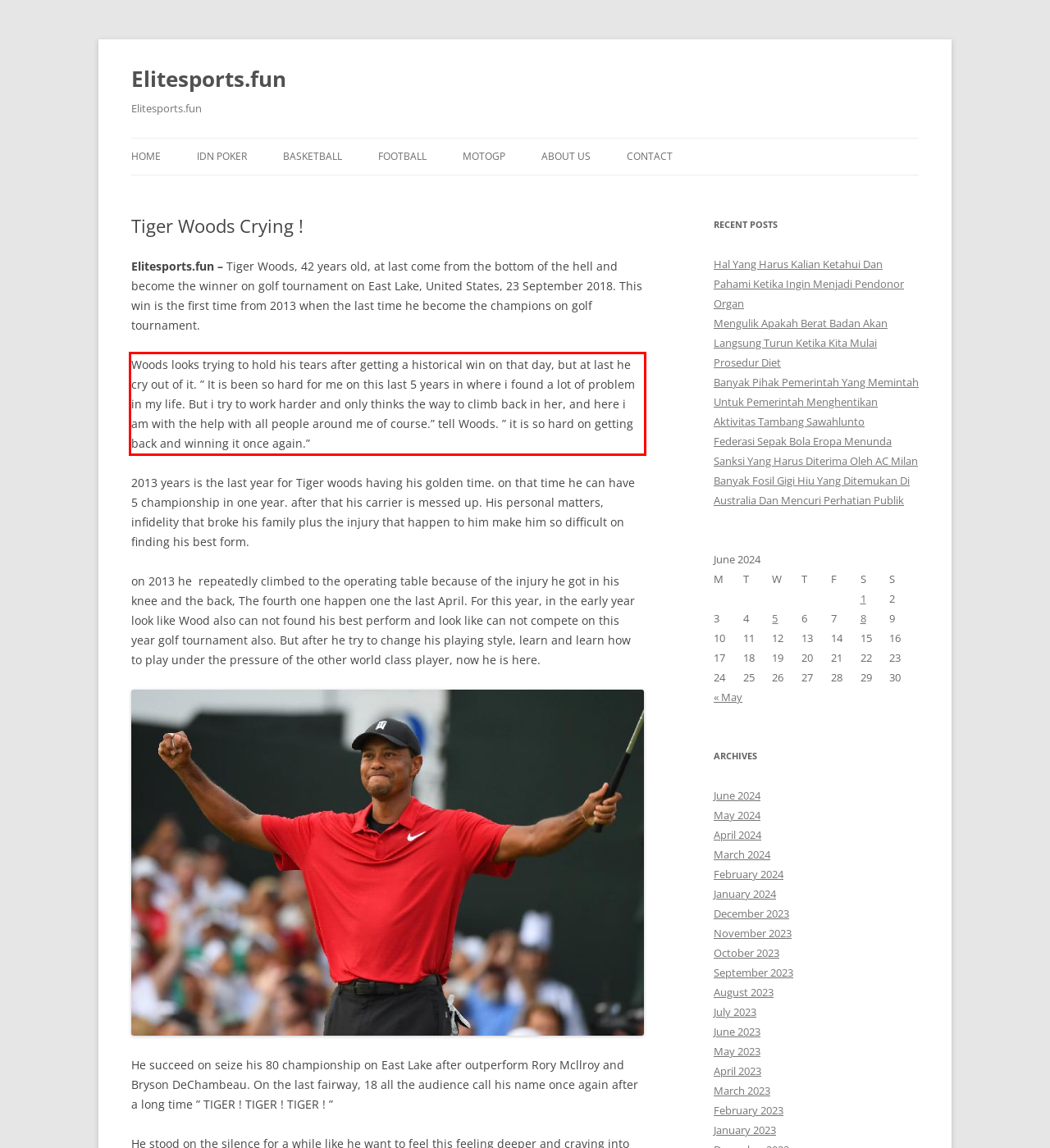Identify the red bounding box in the webpage screenshot and perform OCR to generate the text content enclosed.

Woods looks trying to hold his tears after getting a historical win on that day, but at last he cry out of it. ” It is been so hard for me on this last 5 years in where i found a lot of problem in my life. But i try to work harder and only thinks the way to climb back in her, and here i am with the help with all people around me of course.” tell Woods. ” it is so hard on getting back and winning it once again.”